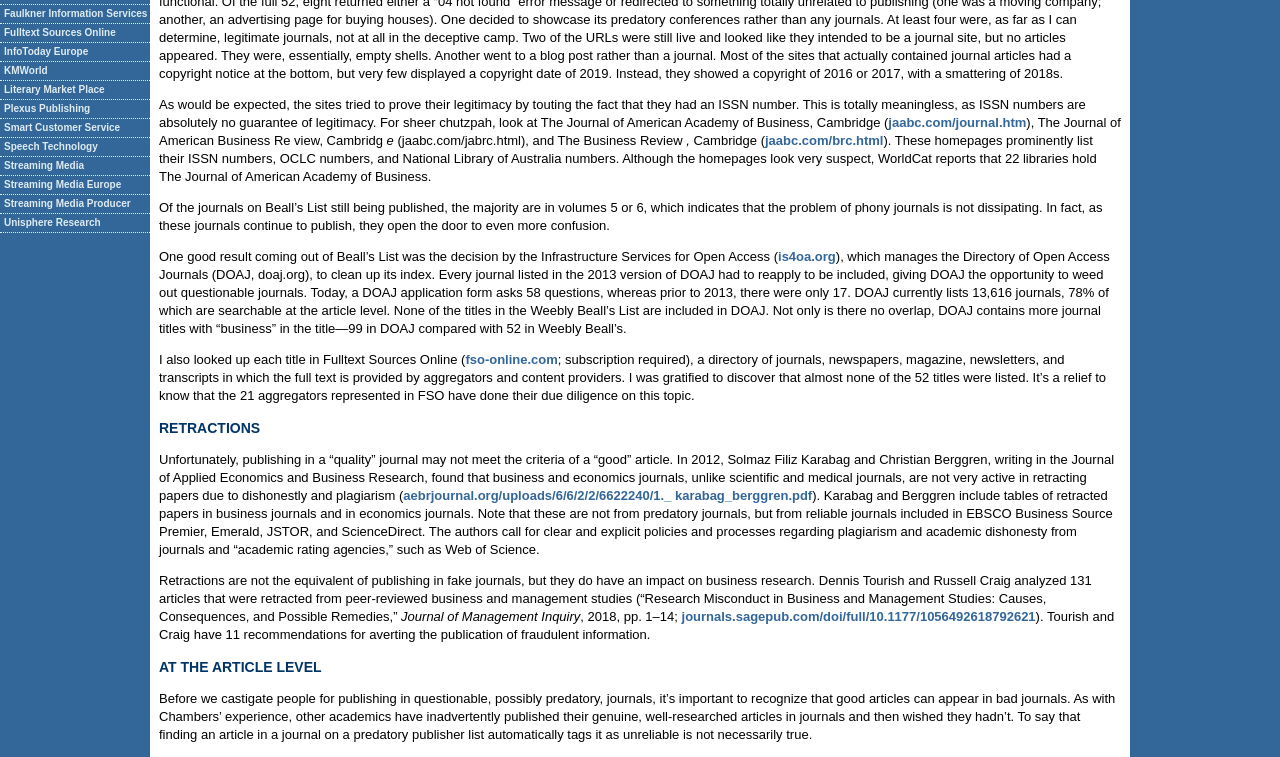Find and provide the bounding box coordinates for the UI element described here: "Fulltext Sources Online". The coordinates should be given as four float numbers between 0 and 1: [left, top, right, bottom].

[0.0, 0.032, 0.117, 0.057]